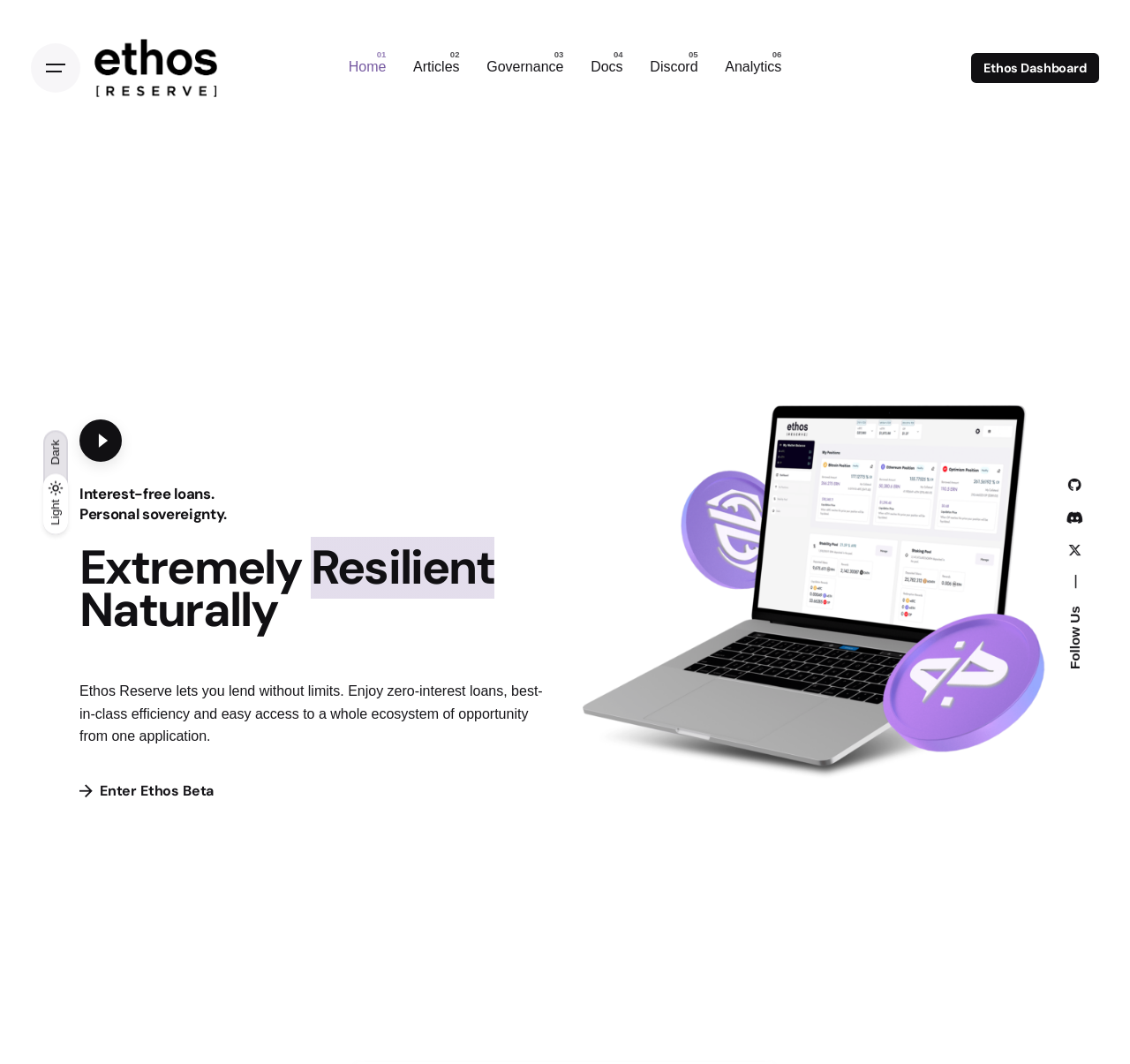Could you locate the bounding box coordinates for the section that should be clicked to accomplish this task: "Enter Ethos Beta".

[0.07, 0.733, 0.189, 0.753]